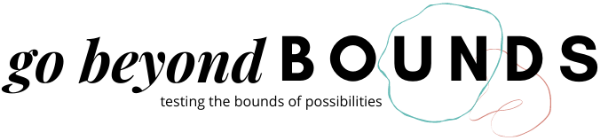Answer the question with a single word or phrase: 
What is the purpose of the abstract line art?

Adds modern touch